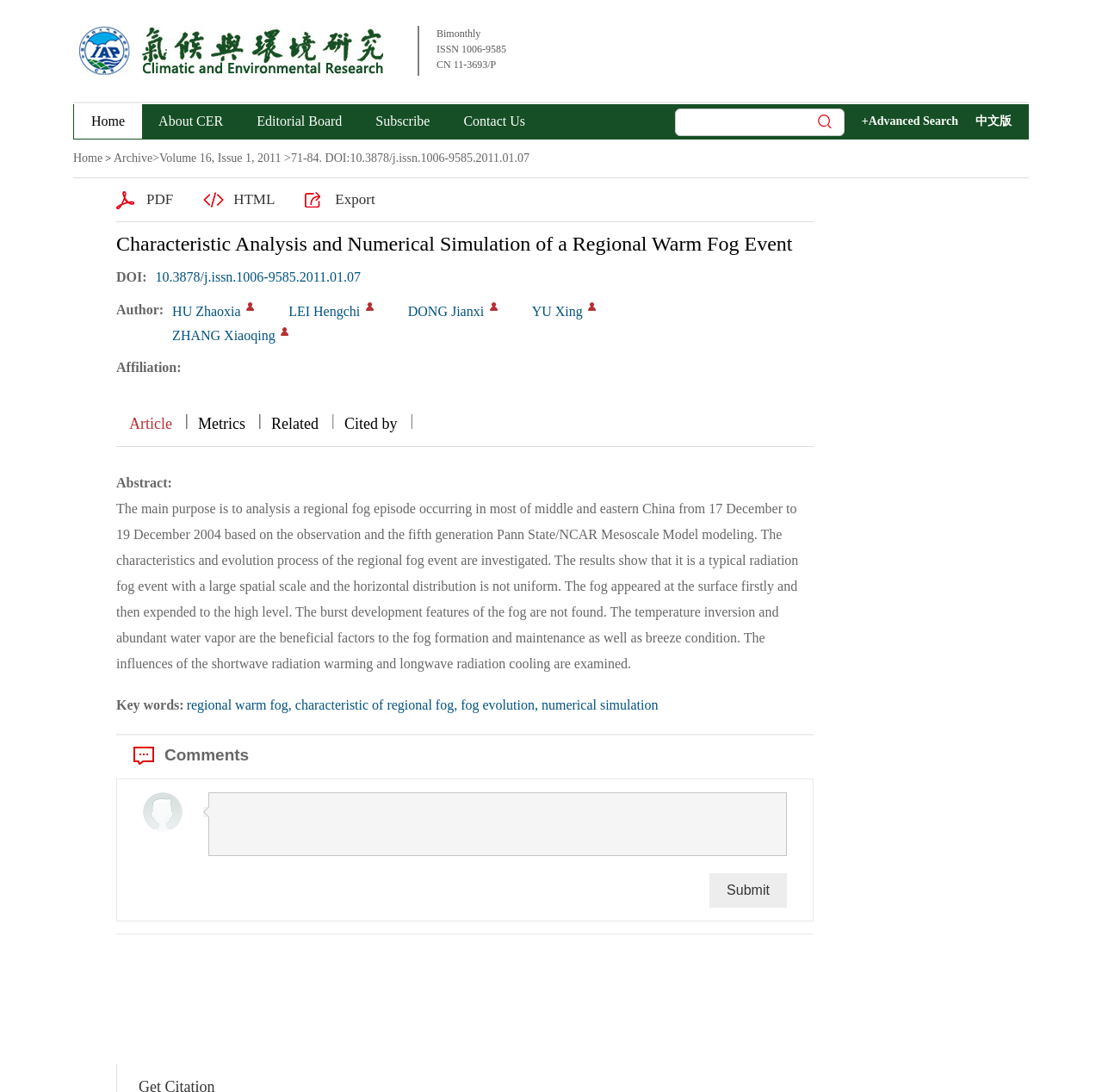Illustrate the webpage's structure and main components comprehensively.

This webpage appears to be a scientific article page, specifically a research paper on a regional warm fog event. At the top, there is a small image, followed by a series of static text elements displaying publication information, including "Bimonthly", "ISSN 1006-9585", and "CN 11-3693/P". 

Below this section, there is a navigation menu with five headings: "Home", "About CER", "Editorial Board", "Subscribe", and "Contact Us". Each heading has a corresponding link.

To the right of the navigation menu, there is a search box and an "Advanced Search" link. Additionally, there are links to switch to a Chinese version of the page and to access the homepage.

The main content of the page is divided into several sections. The first section displays the title of the article, "Characteristic Analysis and Numerical Simulation of a Regional Warm Fog Event", along with a DOI (Digital Object Identifier) and author information. The authors' names are listed, along with links to contact them via email.

Below the author information, there are links to access the article in different formats, including PDF, HTML, and Export. 

The abstract of the article is displayed in a section titled "Abstract:", which summarizes the main purpose and findings of the research. The abstract is followed by a section titled "Key words:", which lists relevant keywords related to the research.

At the bottom of the page, there is a section for comments, which includes a text box for users to input their comments and a "Submit" button.